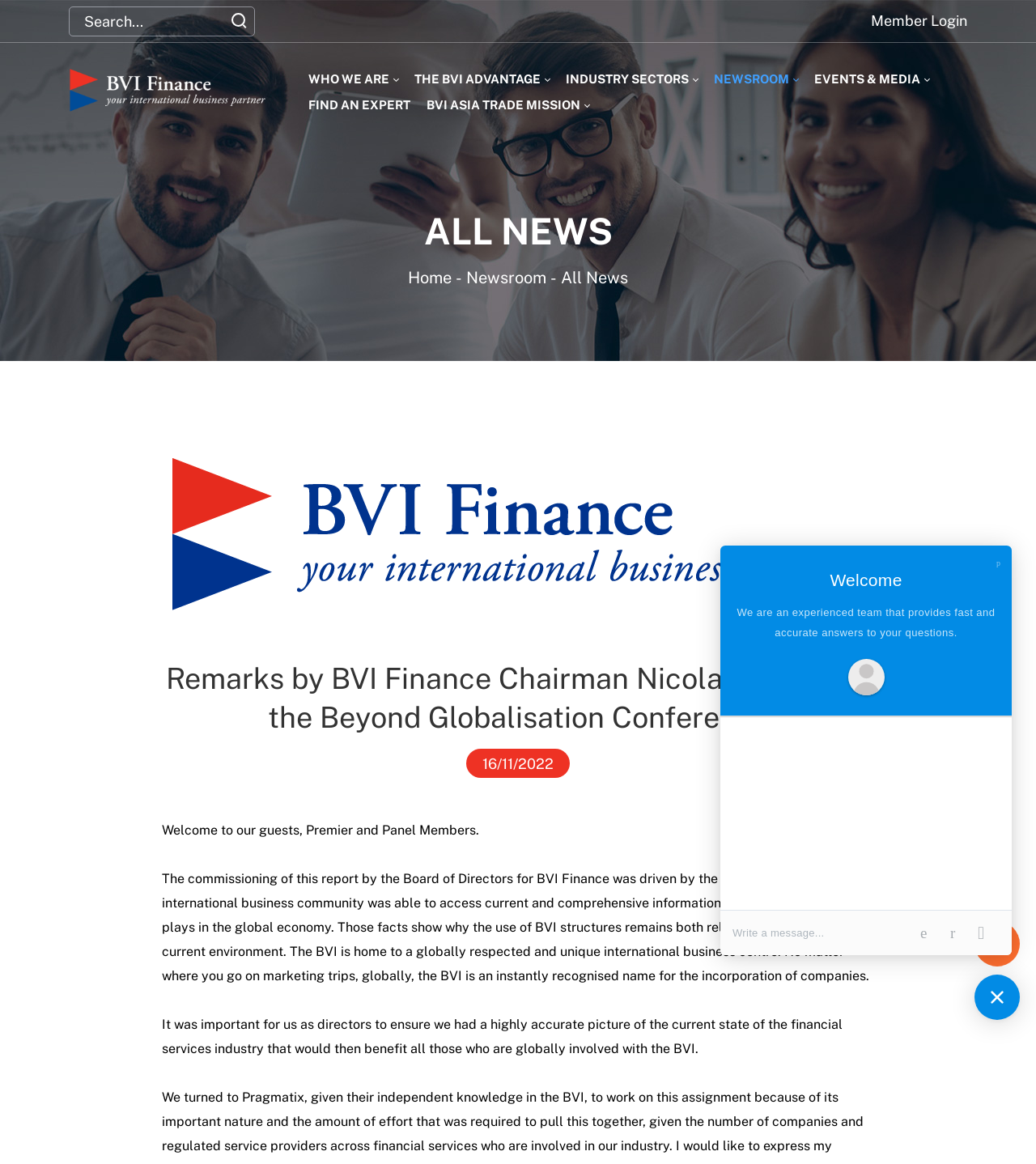Locate the bounding box coordinates of the element that should be clicked to execute the following instruction: "Search for something".

[0.067, 0.006, 0.245, 0.03]